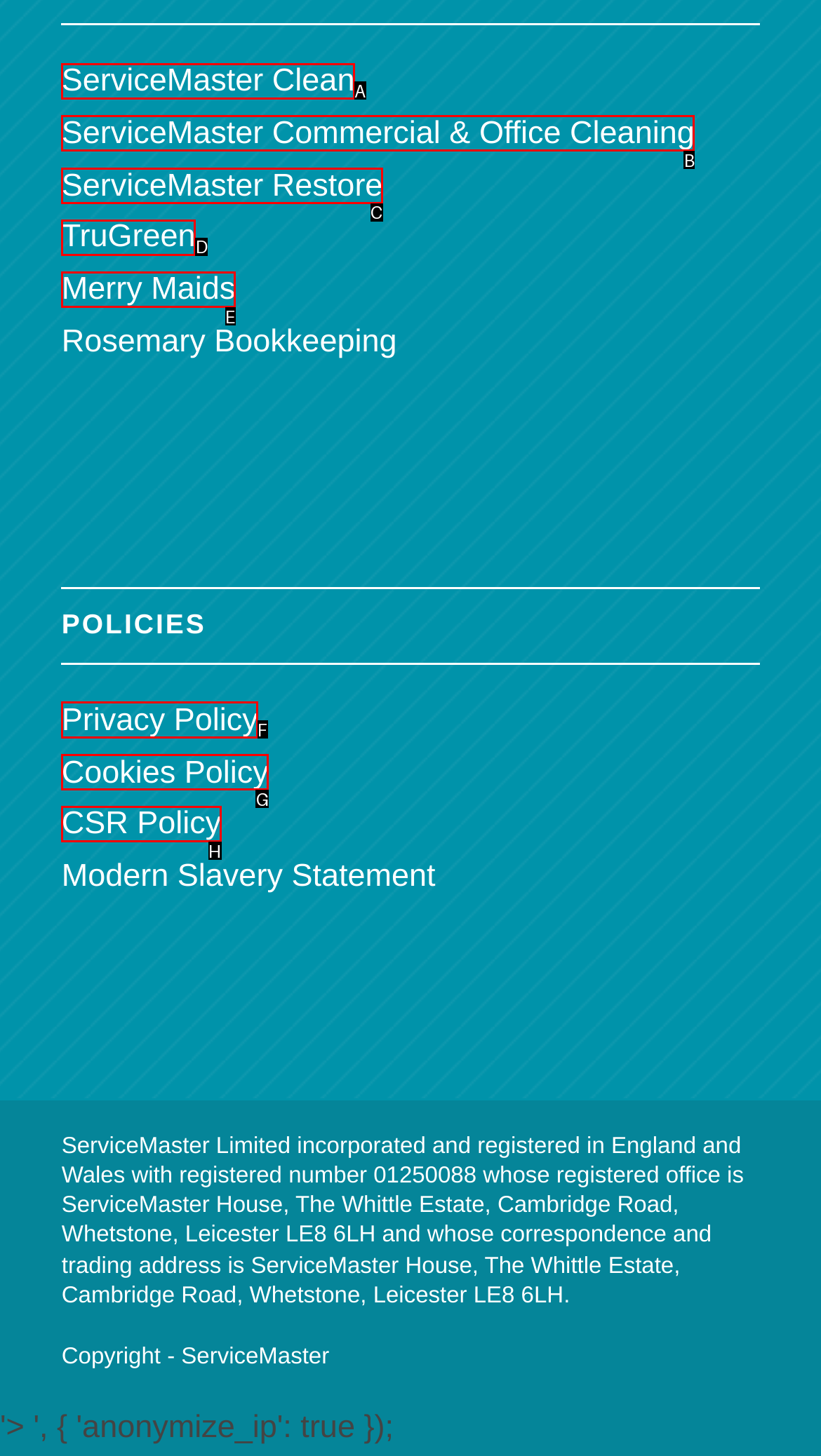Select the letter of the UI element you need to click on to fulfill this task: read Privacy Policy. Write down the letter only.

F